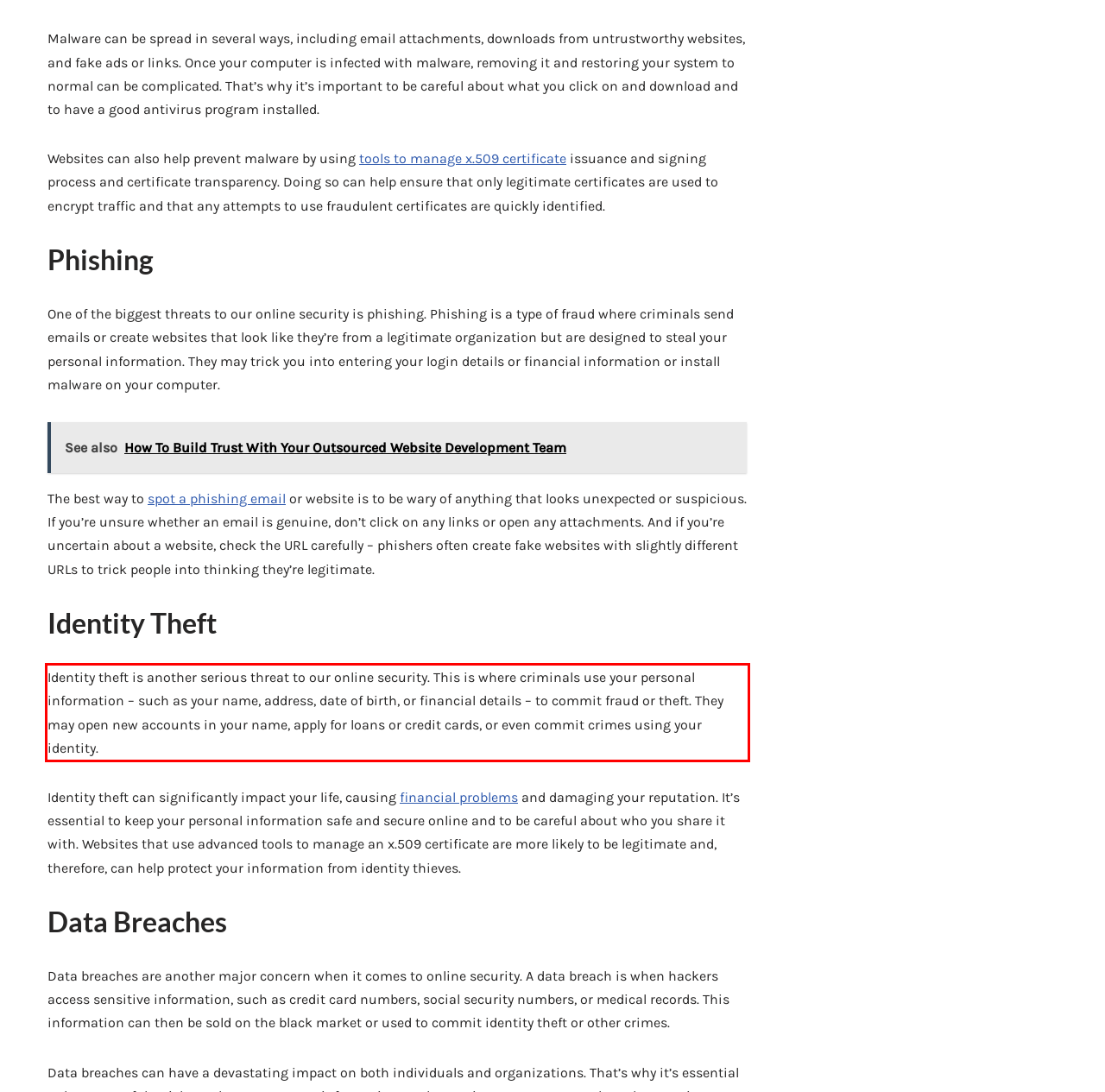Extract and provide the text found inside the red rectangle in the screenshot of the webpage.

Identity theft is another serious threat to our online security. This is where criminals use your personal information – such as your name, address, date of birth, or financial details – to commit fraud or theft. They may open new accounts in your name, apply for loans or credit cards, or even commit crimes using your identity.